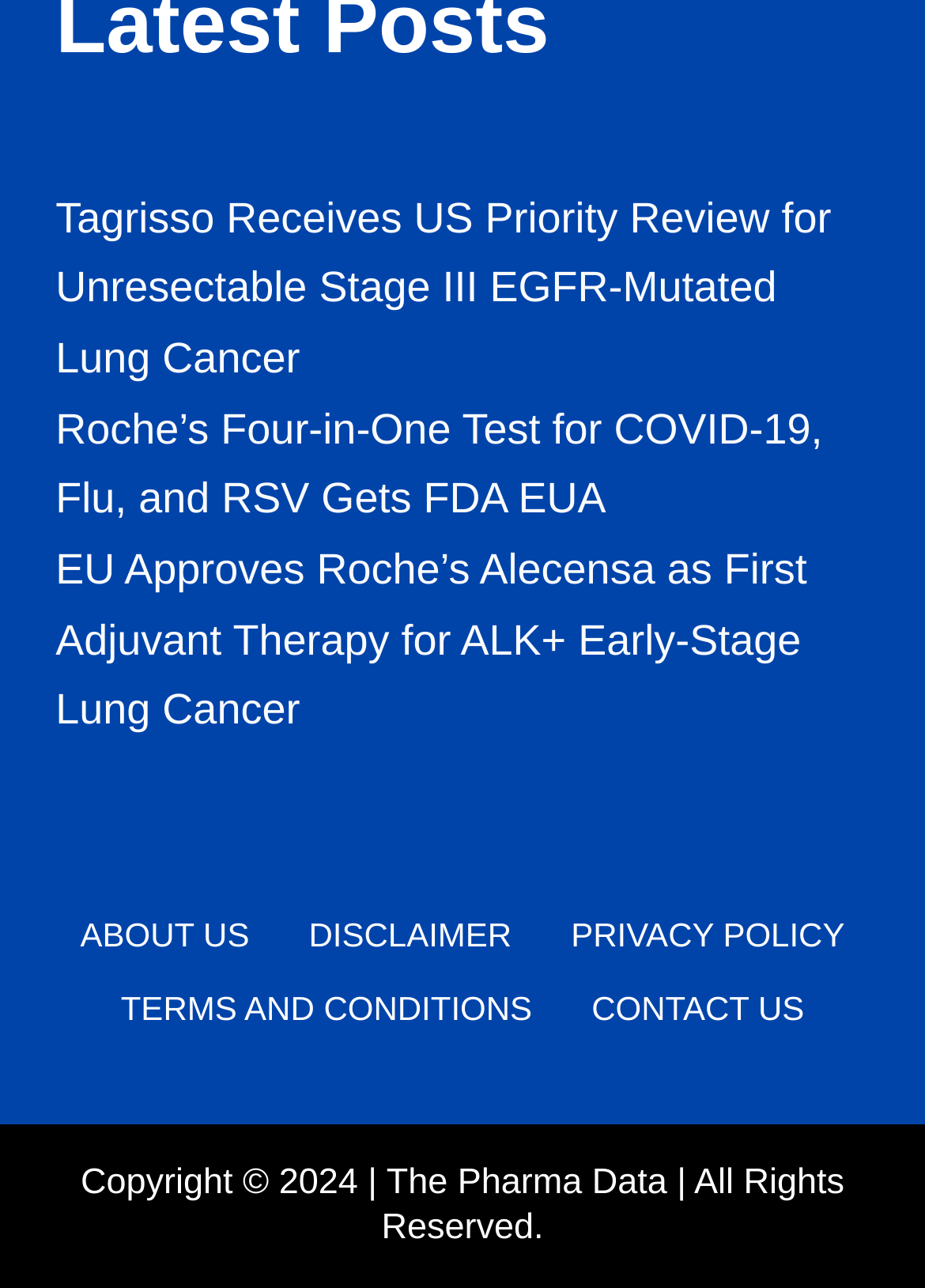What is the topic of the first link?
Look at the image and respond with a single word or a short phrase.

Lung Cancer